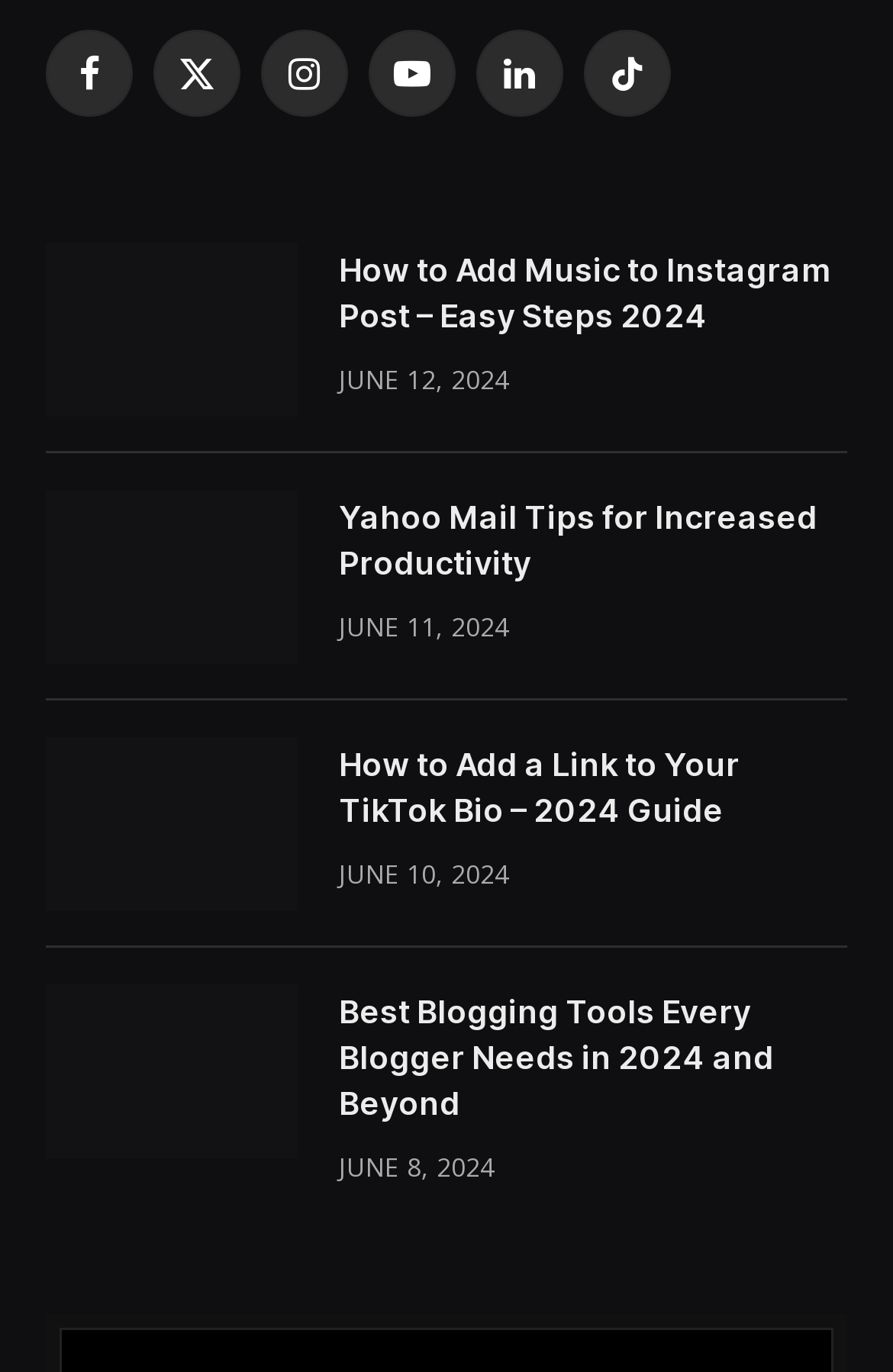Find the bounding box coordinates of the element's region that should be clicked in order to follow the given instruction: "Explore best blogging tools". The coordinates should consist of four float numbers between 0 and 1, i.e., [left, top, right, bottom].

[0.051, 0.717, 0.949, 0.866]